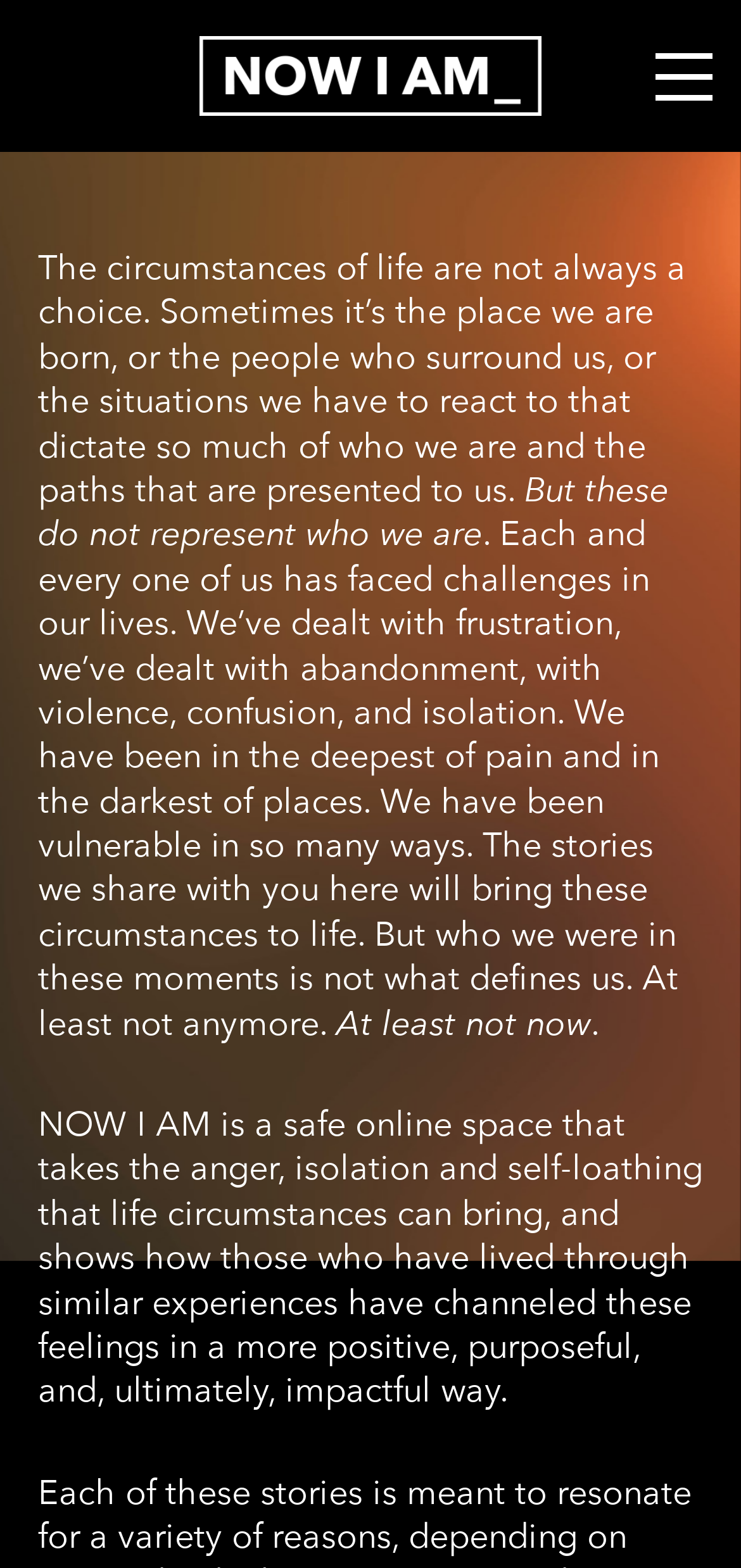What social media platforms is NOW I AM present on?
Please answer the question with a detailed and comprehensive explanation.

NOW I AM has a presence on three social media platforms, namely Twitter, YouTube, and Instagram, as indicated by the links at the bottom of the webpage.